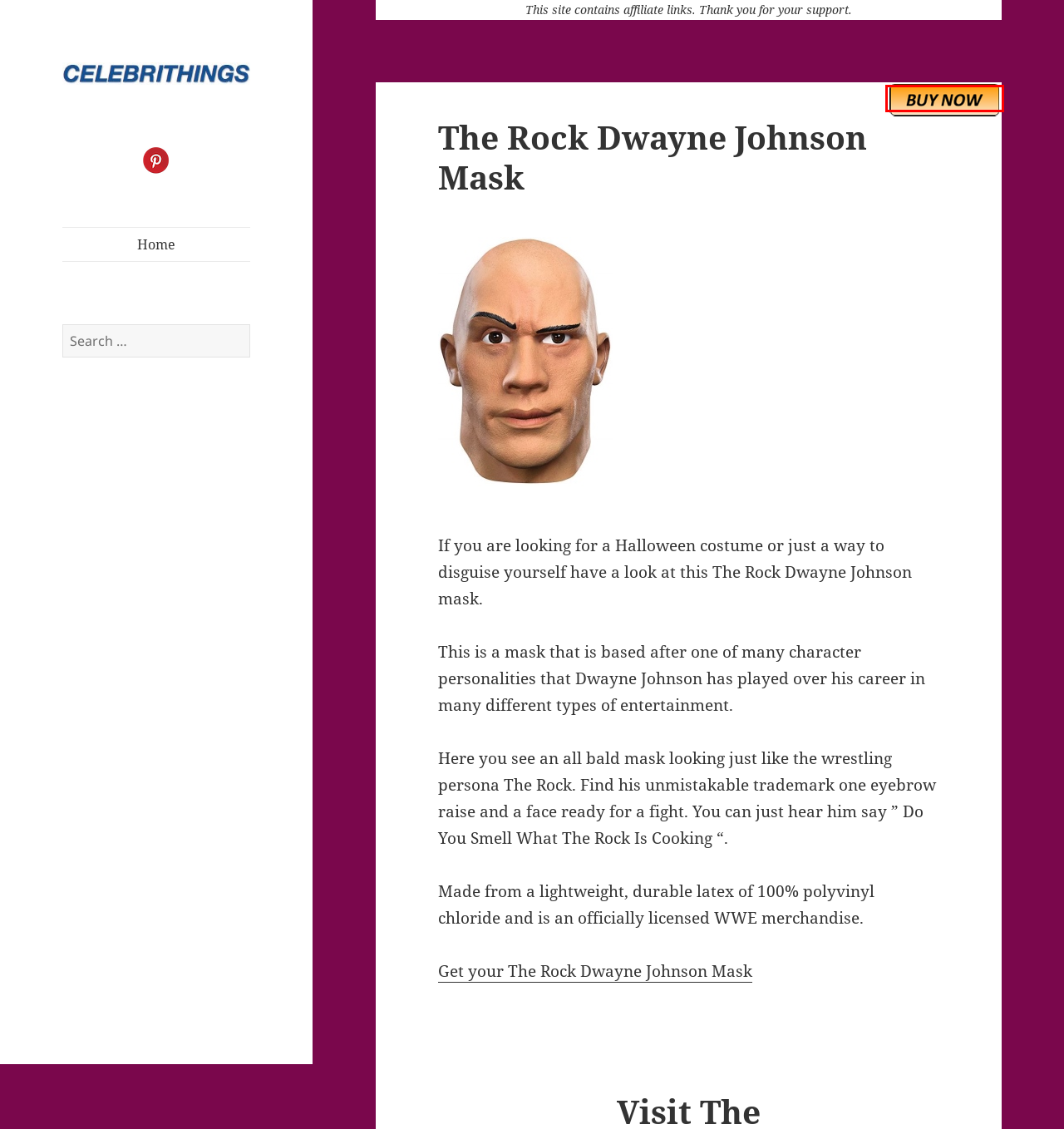Look at the given screenshot of a webpage with a red rectangle bounding box around a UI element. Pick the description that best matches the new webpage after clicking the element highlighted. The descriptions are:
A. Sporter Archives - CELEBRITHINGS
B. Halloween Archives - CELEBRITHINGS
C. CELEBRITHINGS -
D. Log In ‹ CELEBRITHINGS — WordPress
E. Dwayne Johnson Archives - CELEBRITHINGS
F. Amazon.com
G. mask Archives - CELEBRITHINGS
H. costume Archives - CELEBRITHINGS

F